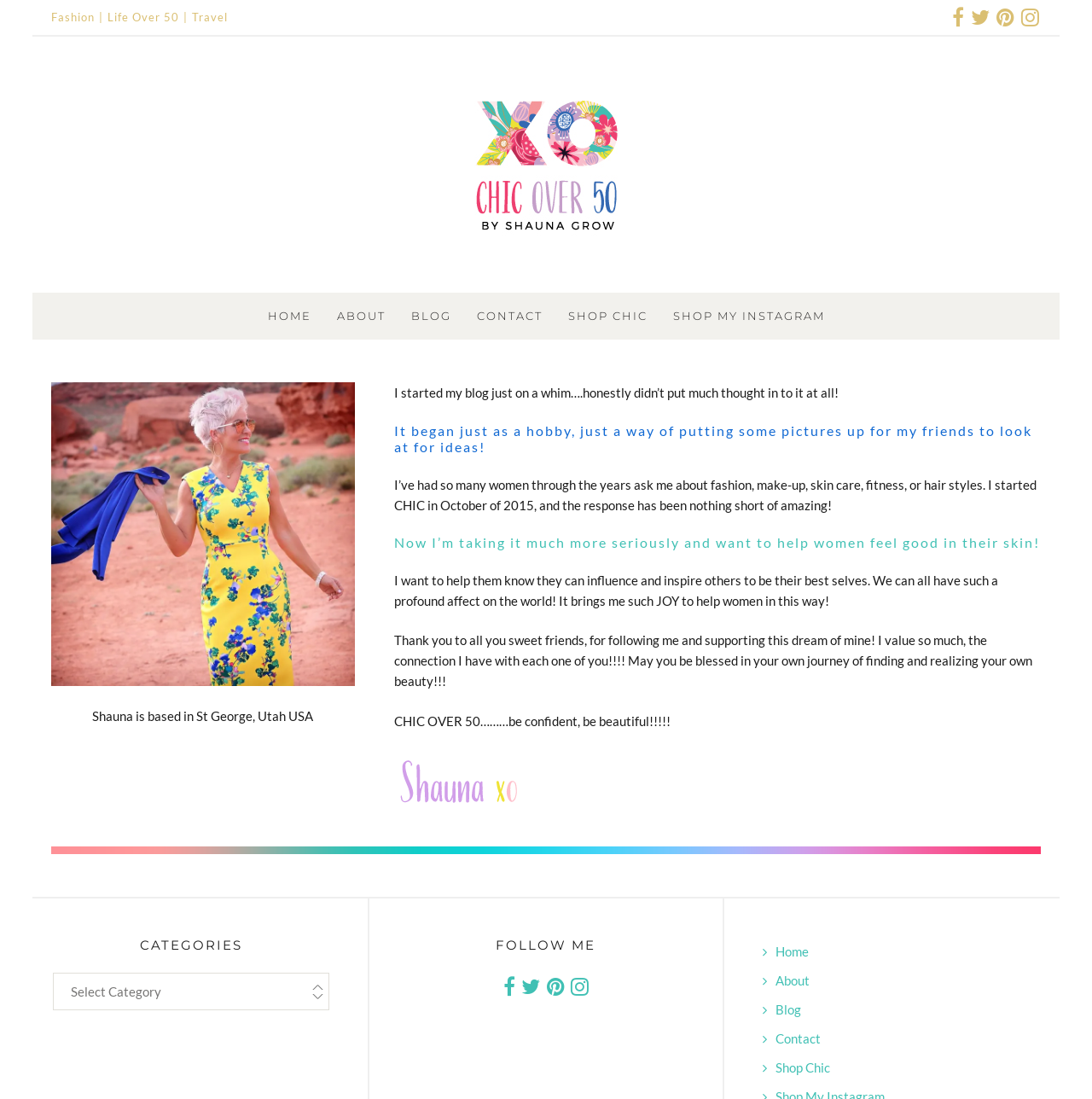Please identify the bounding box coordinates of the area I need to click to accomplish the following instruction: "Click on Fashion".

[0.047, 0.008, 0.087, 0.024]